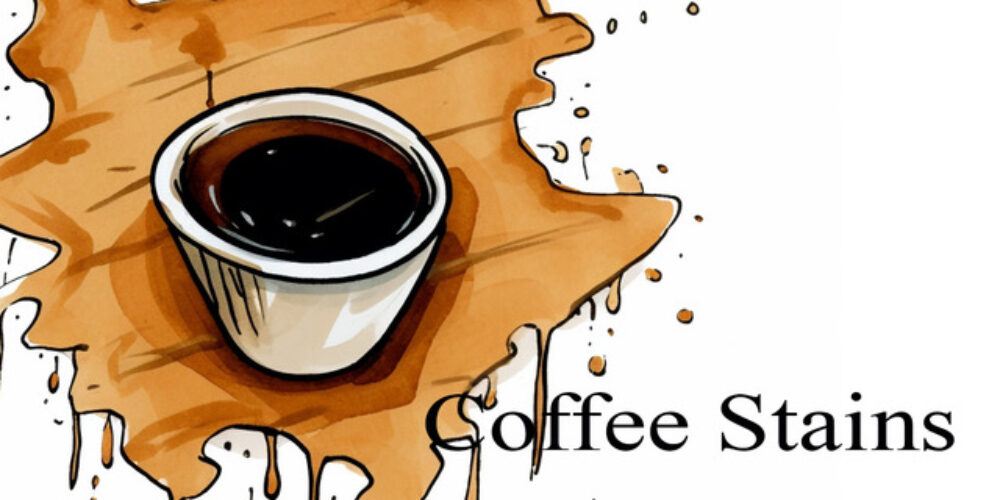What is the color of the coffee cup?
Could you please answer the question thoroughly and with as much detail as possible?

The caption explicitly states that the cup is 'depicted in white with a simple design', indicating that the color of the coffee cup is white.